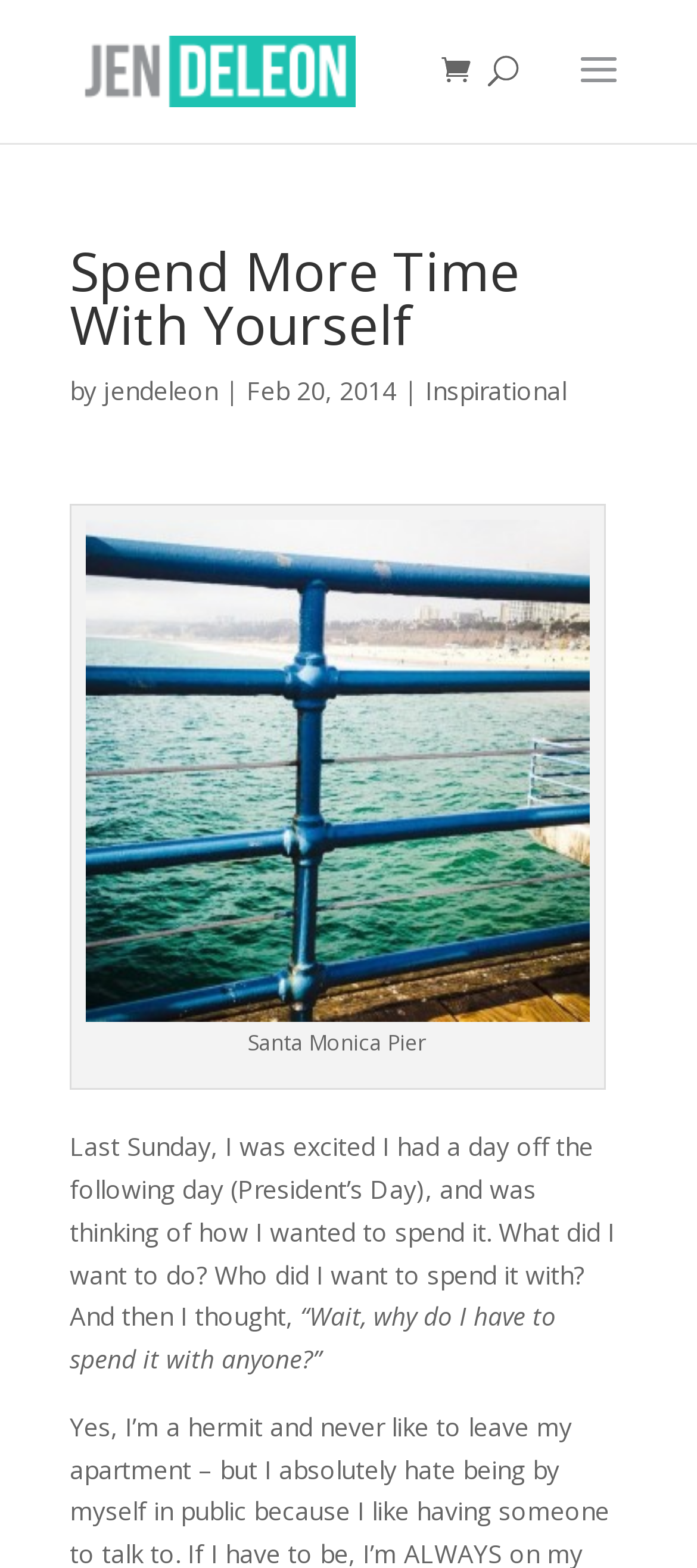Provide a thorough description of this webpage.

The webpage is a personal blog post titled "Spend More Time With Yourself" by Jen DeLeon. At the top, there is a link to the author's name, accompanied by a small image of Jen DeLeon. To the right of this, there is a social media icon represented by the Unicode character '\ue07a'. 

Below the title, there is a search bar that spans almost the entire width of the page. Underneath the search bar, the title "Spend More Time With Yourself" is displayed in a larger font, followed by the author's name "jendeleon" and the date "Feb 20, 2014". 

To the right of the author's name, there is a link to the category "Inspirational". Below the title and author information, there is a large image of the Santa Monica Pier, which is described by a caption. 

The main content of the blog post begins below the image, where the author reflects on how they wanted to spend their day off. The text describes the author's thought process, including a quote where they question why they need to spend their day with anyone.